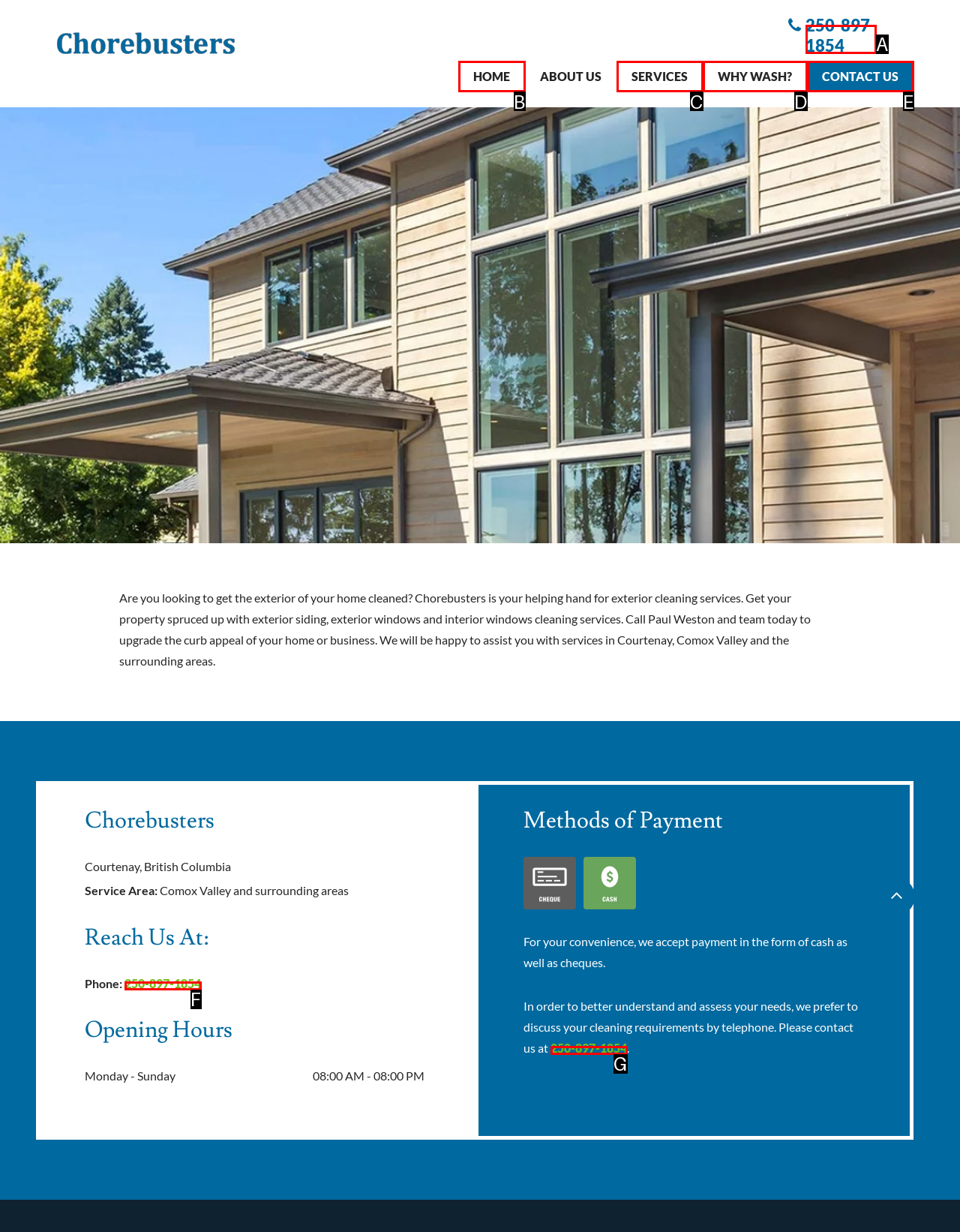Choose the HTML element that best fits the description: SERVICES. Answer with the option's letter directly.

C